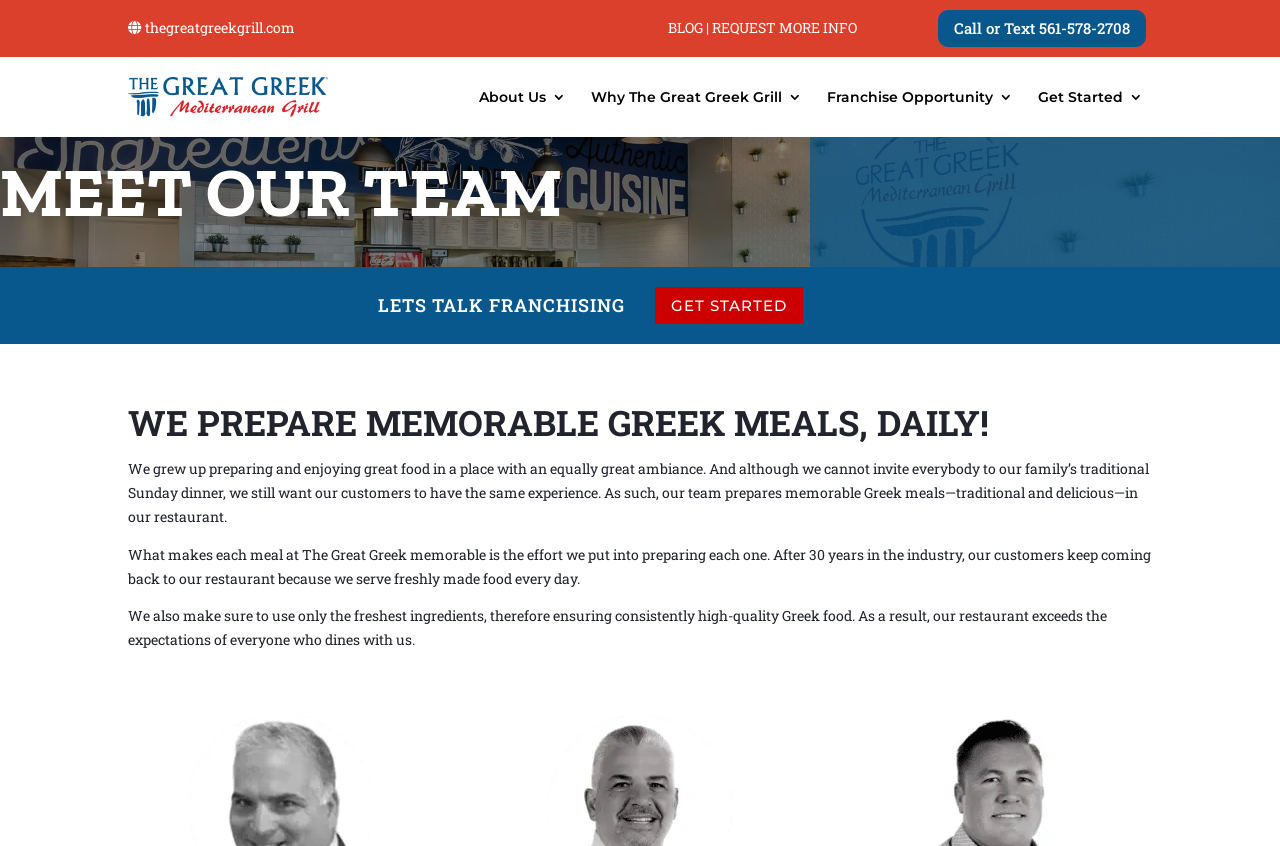Based on the visual content of the image, answer the question thoroughly: What is the phone number to call or text?

I found the answer by looking at the link with the text 'Call or Text 561-578-2708' at the top of the page, which provides the phone number to contact the restaurant.